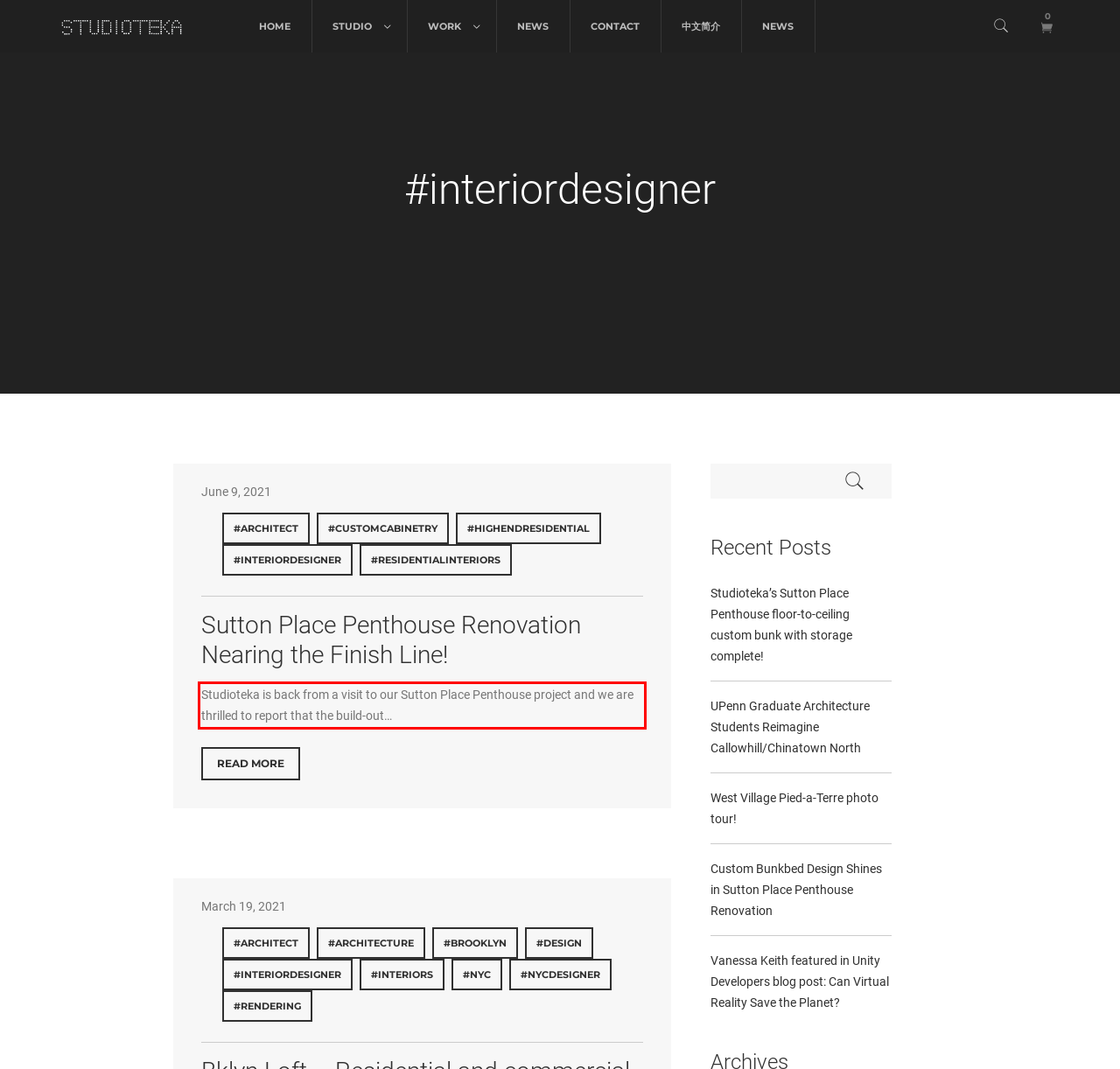You have a screenshot of a webpage, and there is a red bounding box around a UI element. Utilize OCR to extract the text within this red bounding box.

Studioteka is back from a visit to our Sutton Place Penthouse project and we are thrilled to report that the build-out…